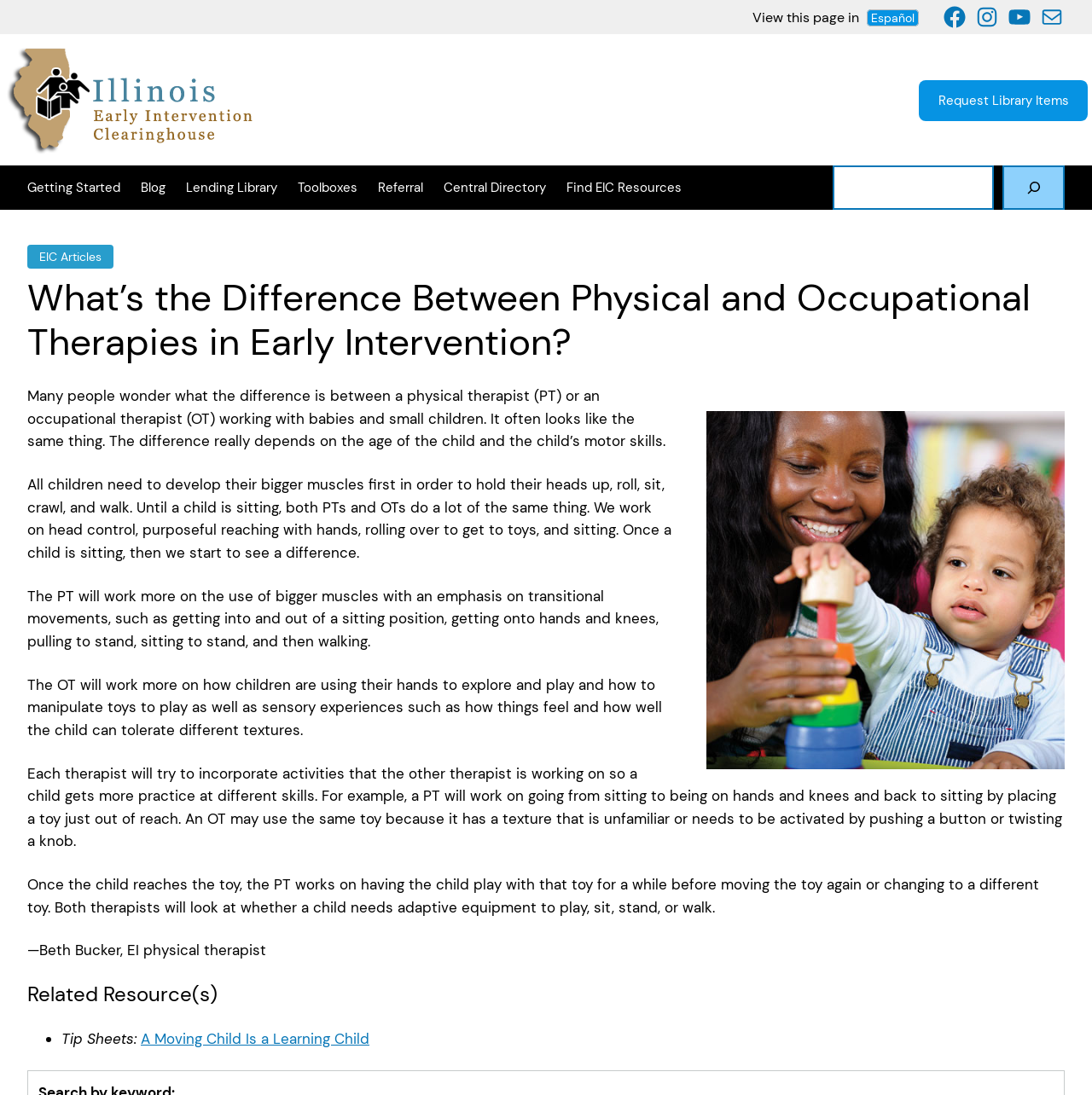Use a single word or phrase to answer the question:
Who is the author of the article on the difference between physical and occupational therapies?

Beth Bucker